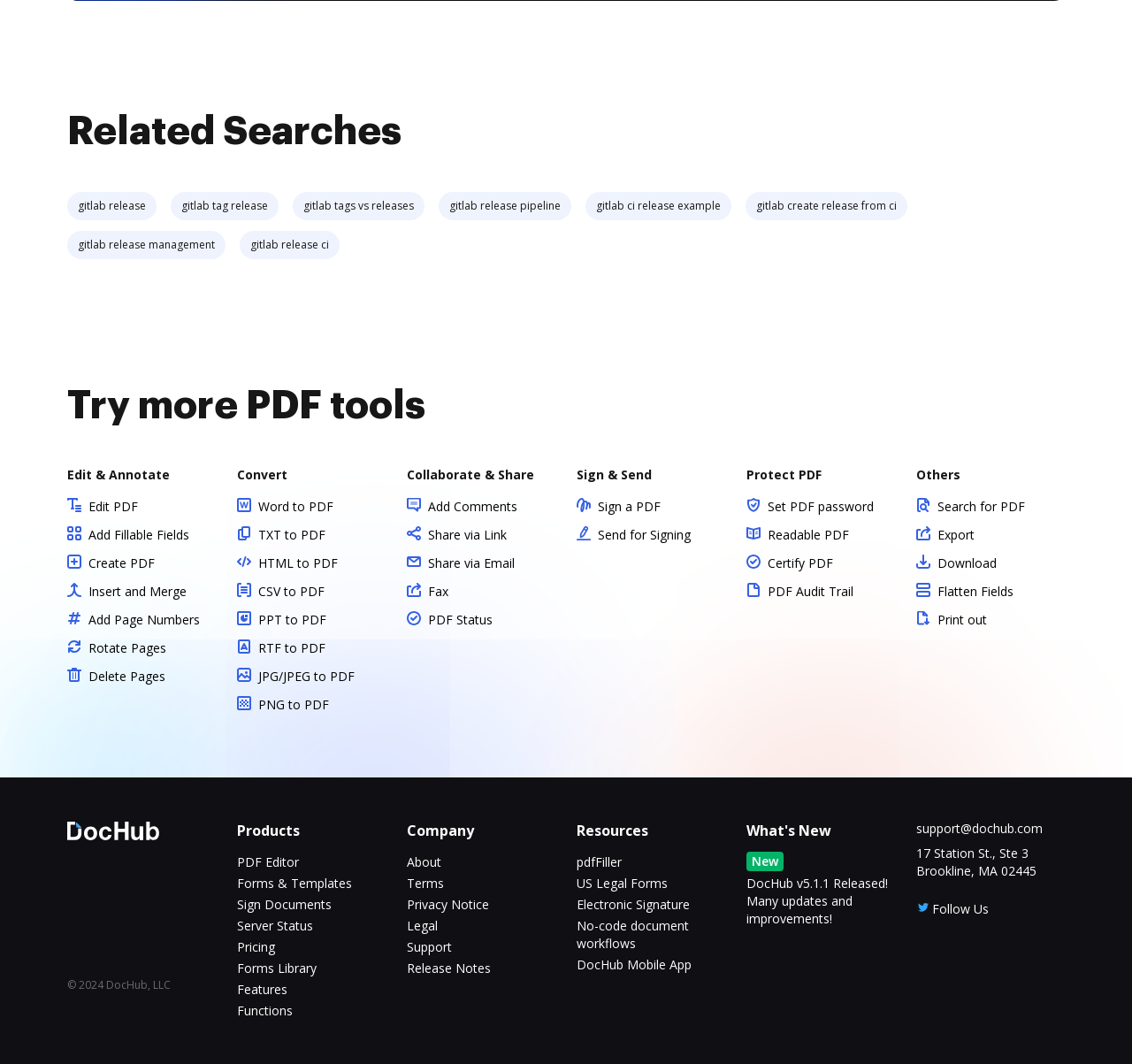What are the three main categories of PDF tools?
Please answer the question with a detailed response using the information from the screenshot.

The webpage is divided into three main sections, each with a heading. The first section is 'Edit & Annotate', the second is 'Convert', and the third is 'Collaborate & Share'.